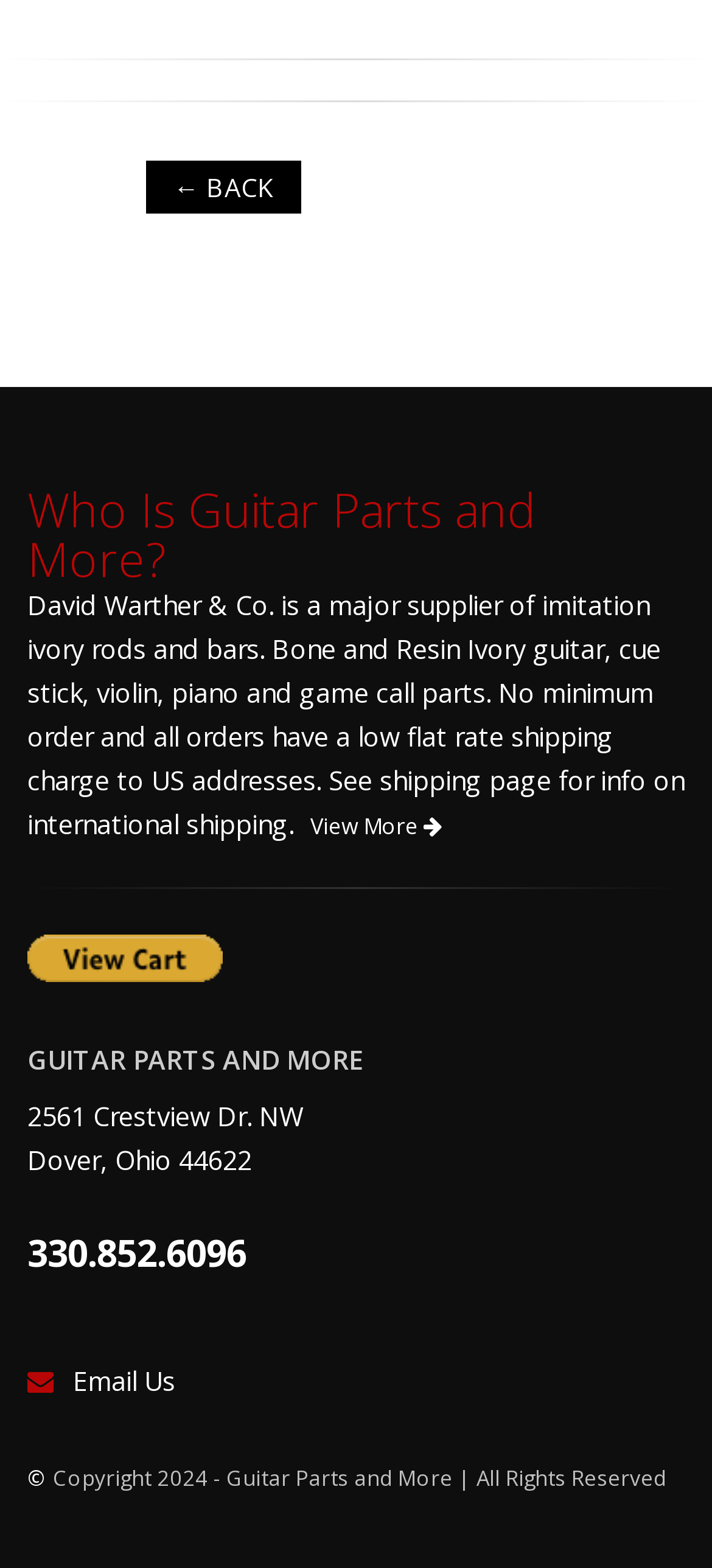What is the company name? Based on the screenshot, please respond with a single word or phrase.

David Warther & Co.